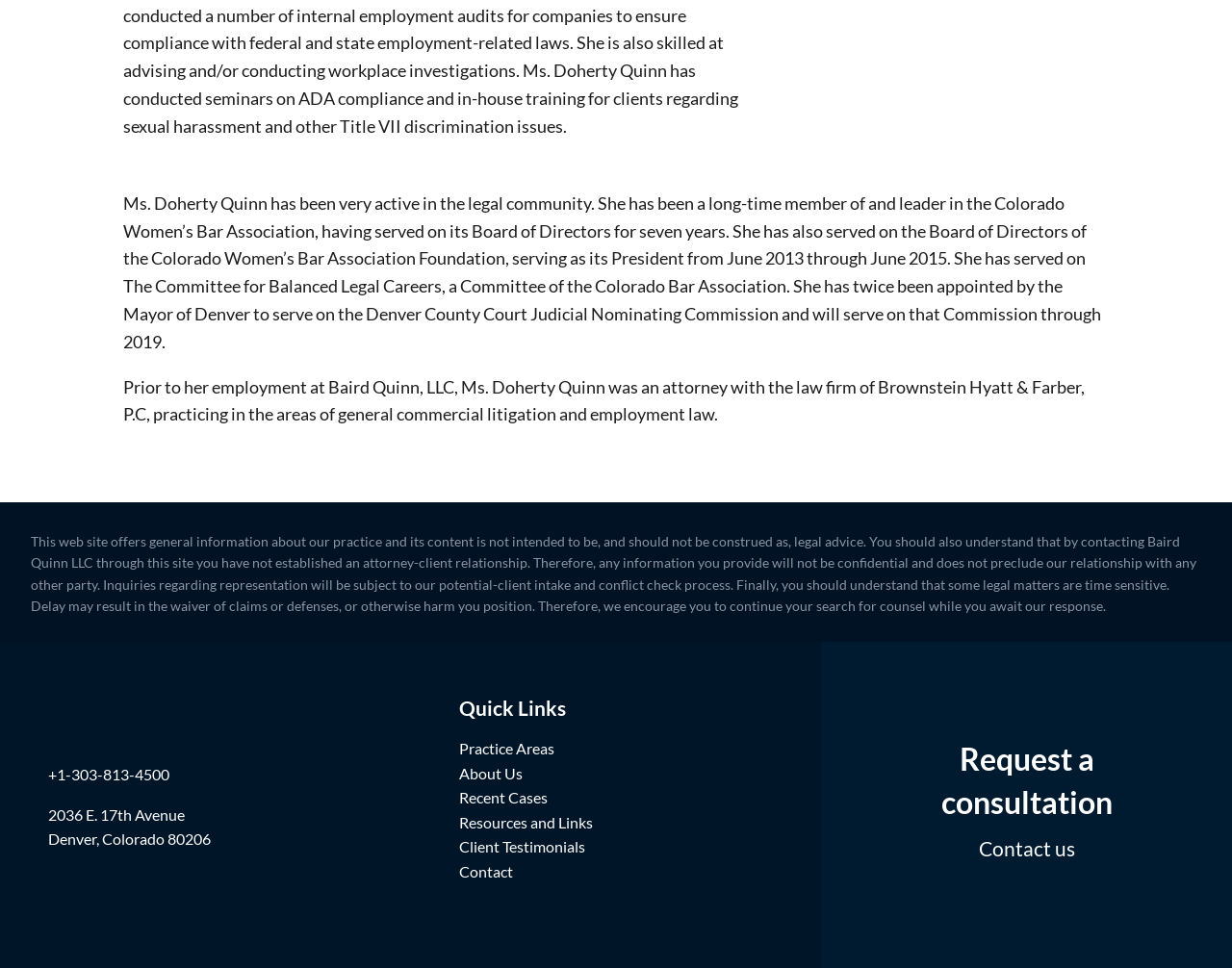Locate the bounding box coordinates of the UI element described by: "Resources and Links". Provide the coordinates as four float numbers between 0 and 1, formatted as [left, top, right, bottom].

[0.372, 0.84, 0.481, 0.859]